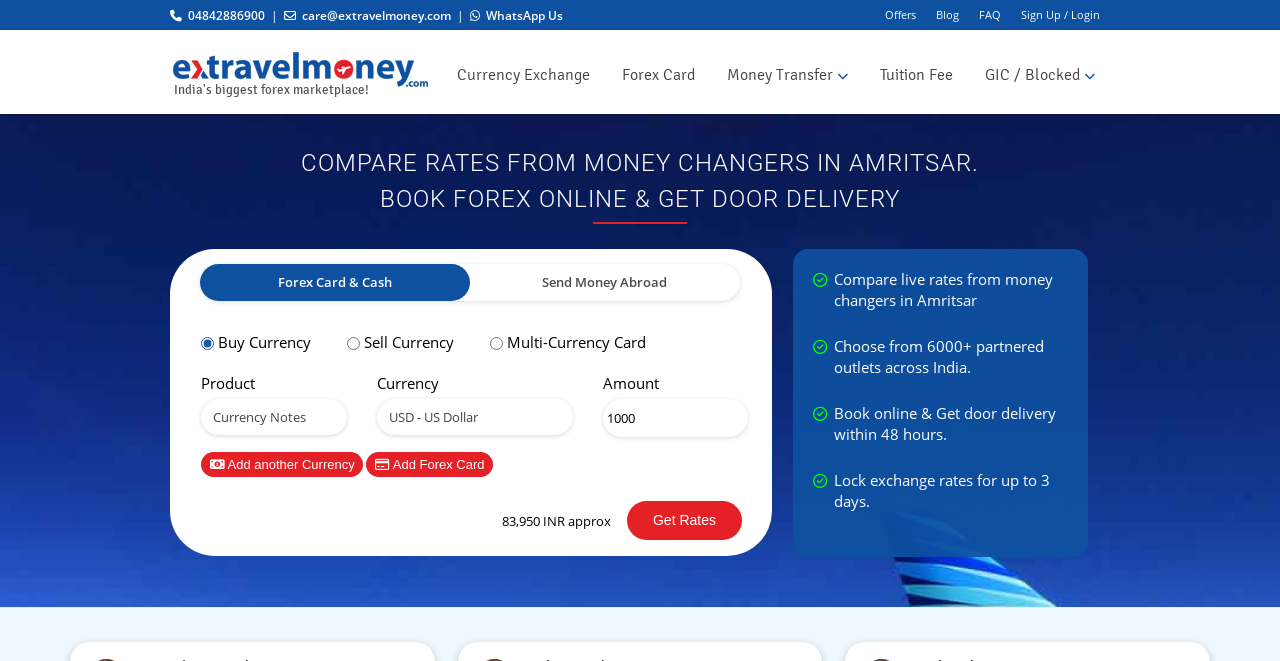How many partnered outlets are there across India?
Using the image, provide a concise answer in one word or a short phrase.

6000+